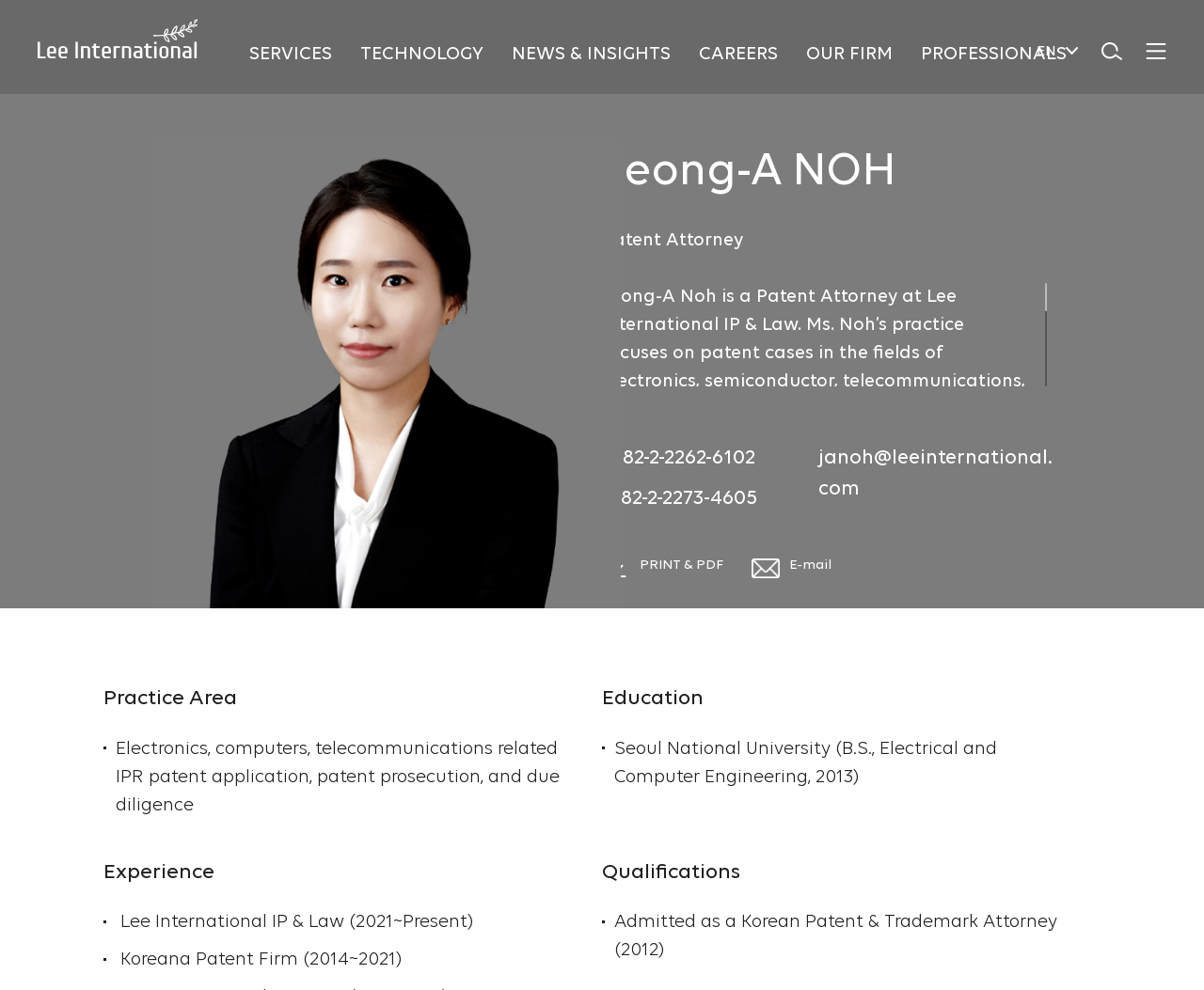Determine the bounding box coordinates of the target area to click to execute the following instruction: "View the profile of Jeong-A NOH."

[0.5, 0.139, 0.875, 0.21]